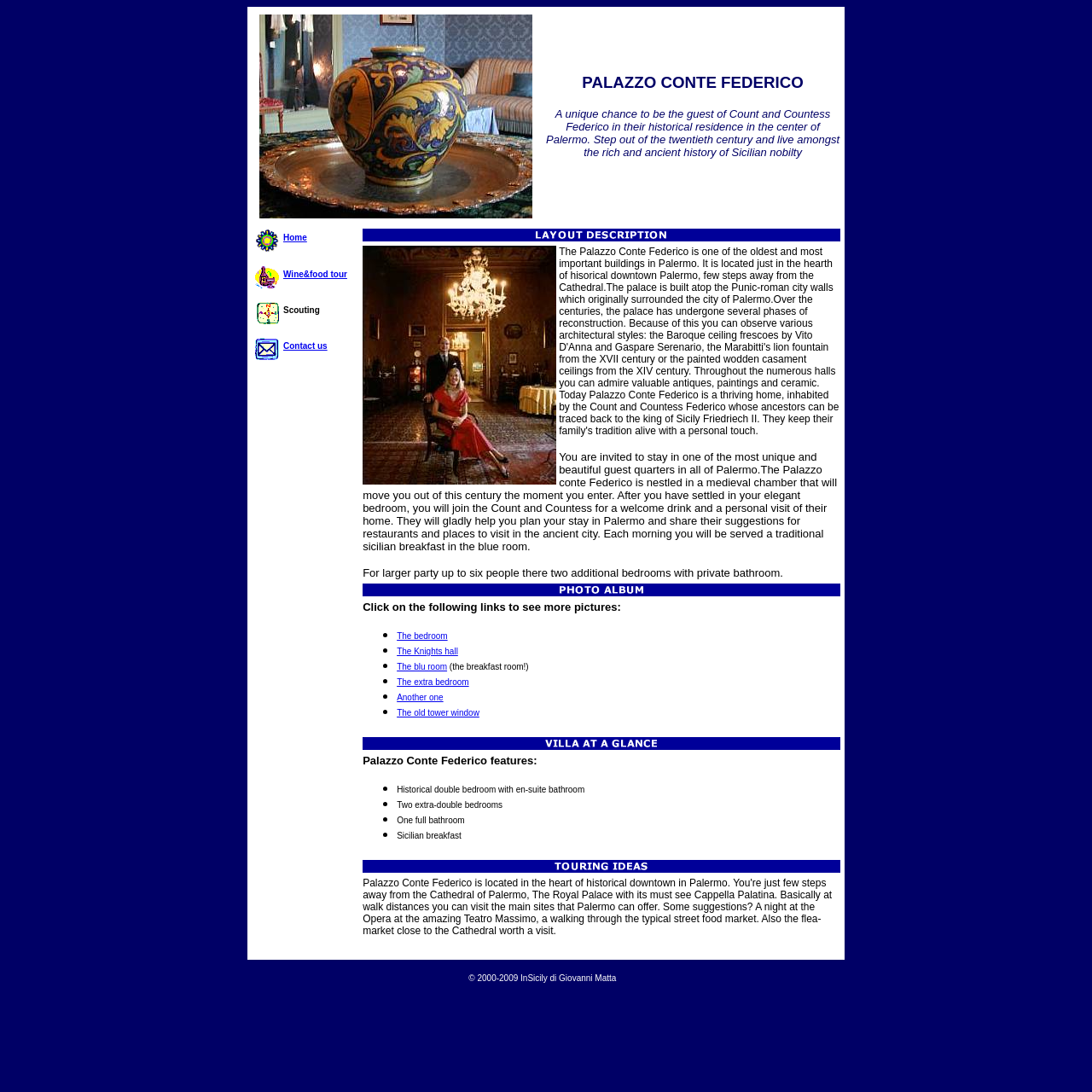Specify the bounding box coordinates for the region that must be clicked to perform the given instruction: "View the 'Photo album'".

[0.332, 0.534, 0.77, 0.546]